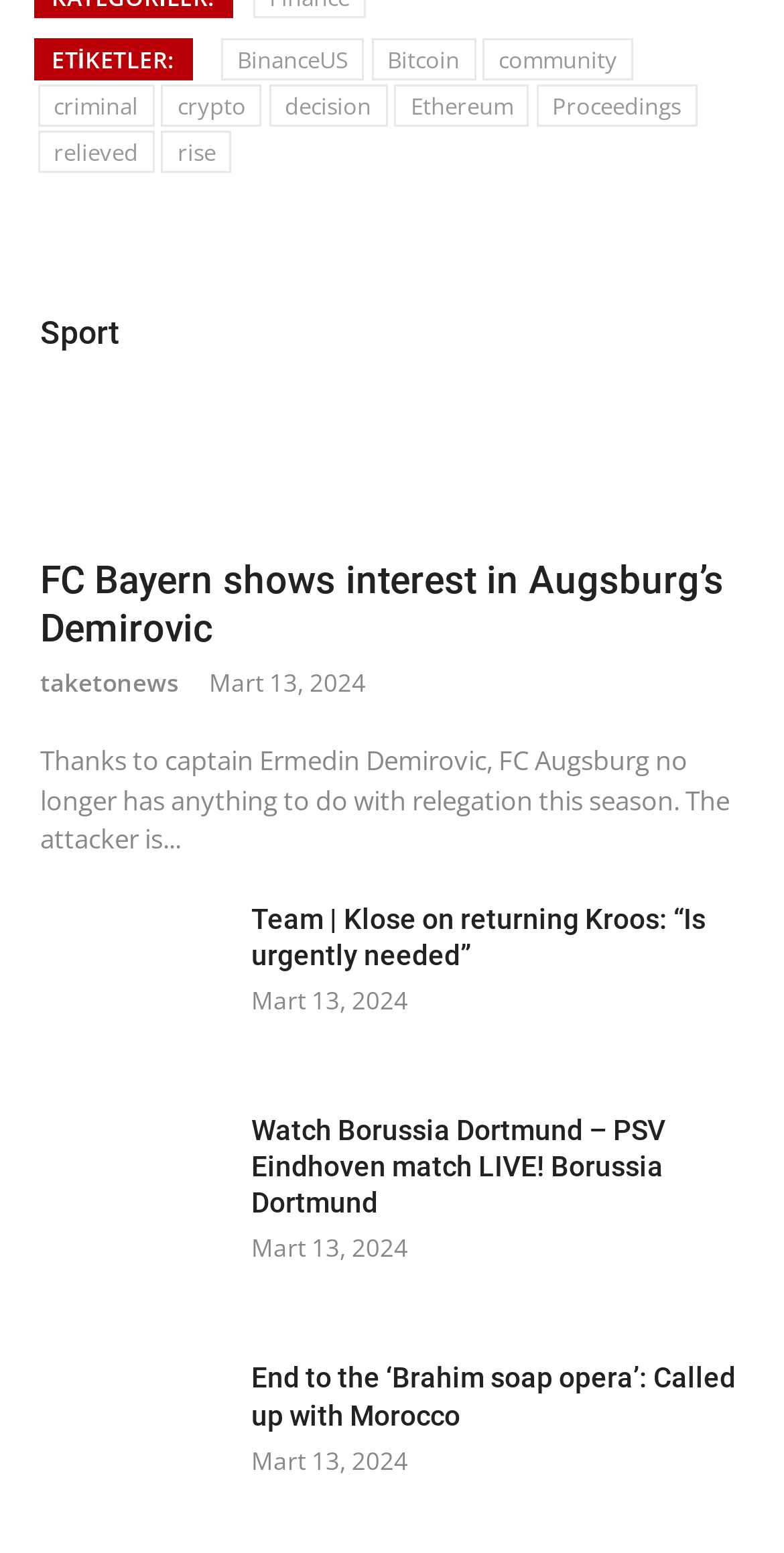What is the name of the player mentioned in the third article?
Please analyze the image and answer the question with as much detail as possible.

The name of the player mentioned in the third article is 'Brahim' because the heading text 'End to the ‘Brahim soap opera’: Called up with Morocco' is present in the third article, indicating that Brahim is the player being referred to.